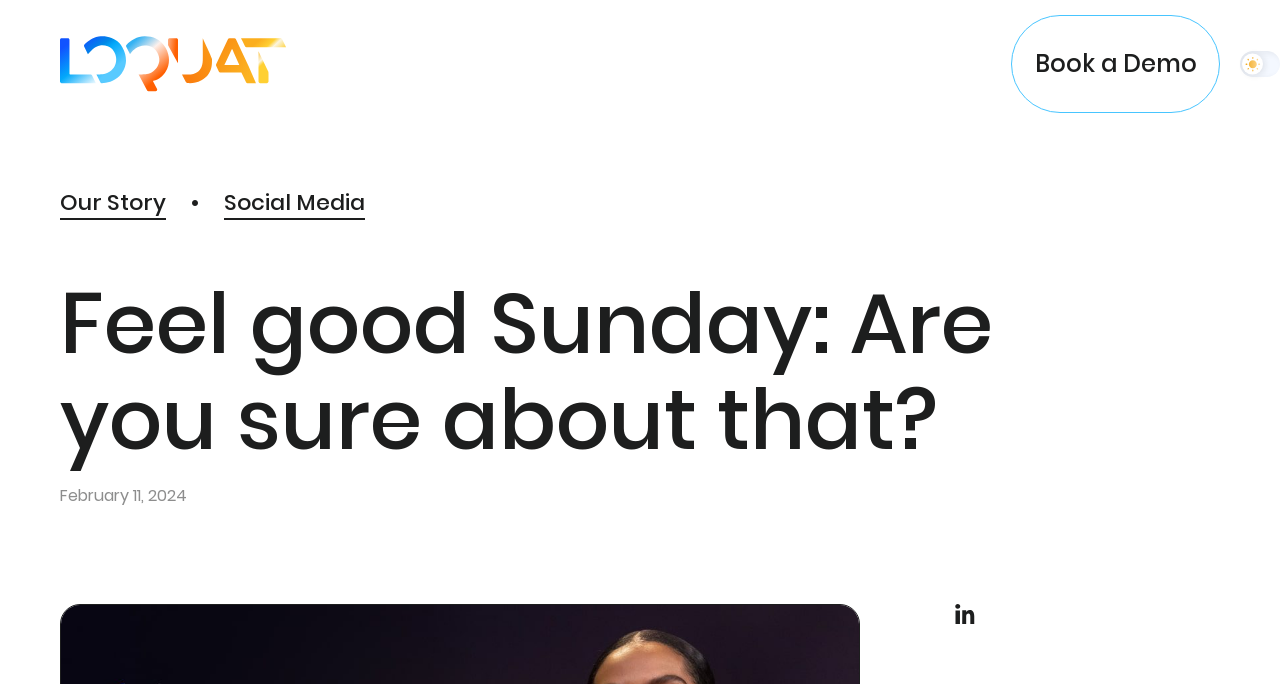Extract the bounding box of the UI element described as: "Platform".

[0.421, 0.058, 0.489, 0.129]